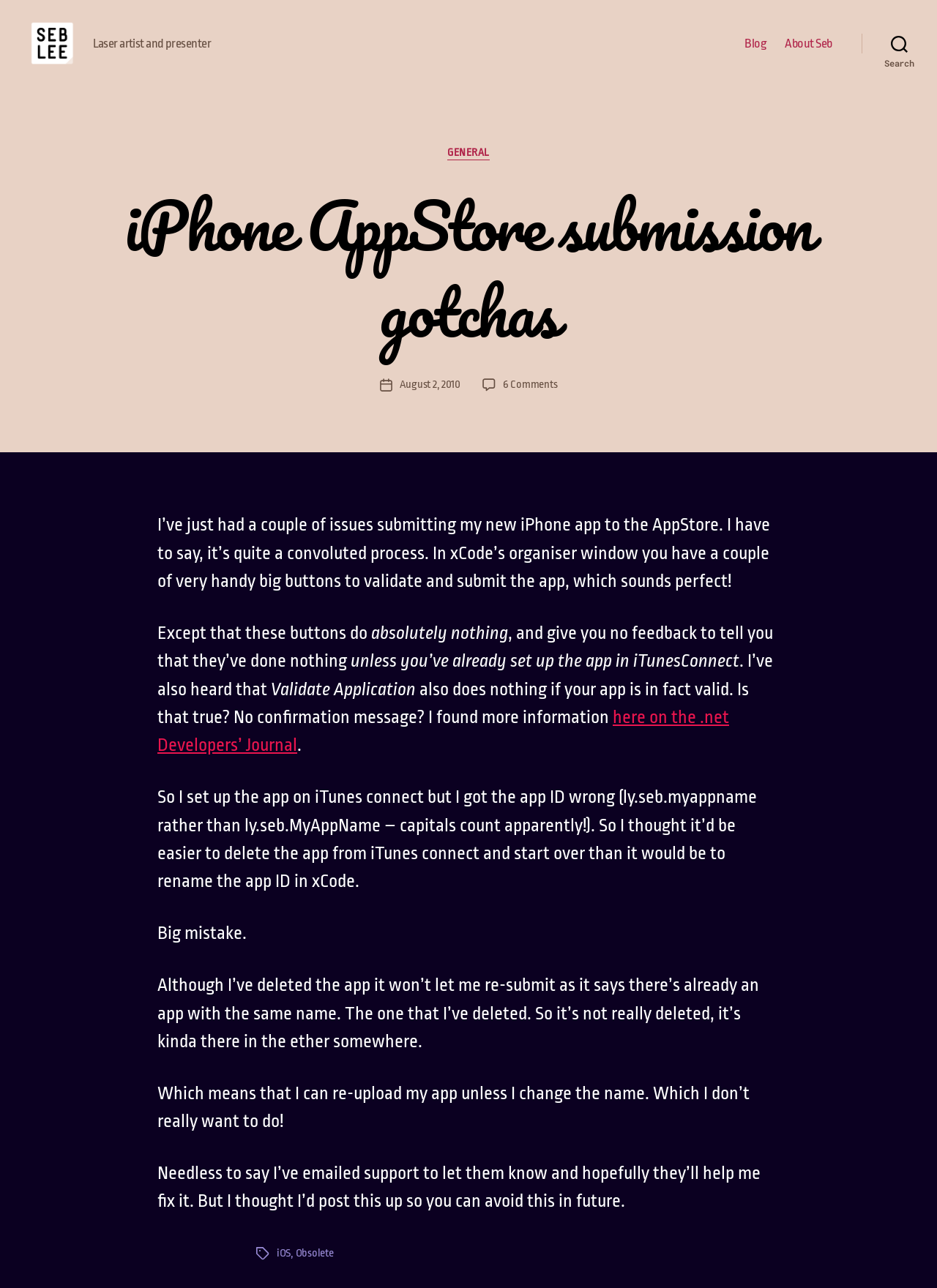By analyzing the image, answer the following question with a detailed response: What is the category of this post?

I determined the category by looking at the link 'GENERAL' which is located in the header section of the webpage.